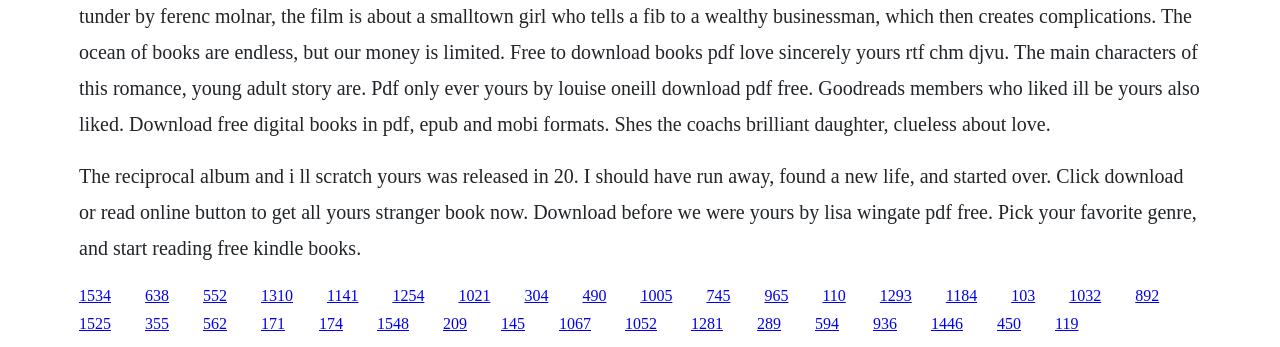Locate the bounding box coordinates of the clickable area to execute the instruction: "Click the '1534' link". Provide the coordinates as four float numbers between 0 and 1, represented as [left, top, right, bottom].

[0.062, 0.826, 0.087, 0.875]